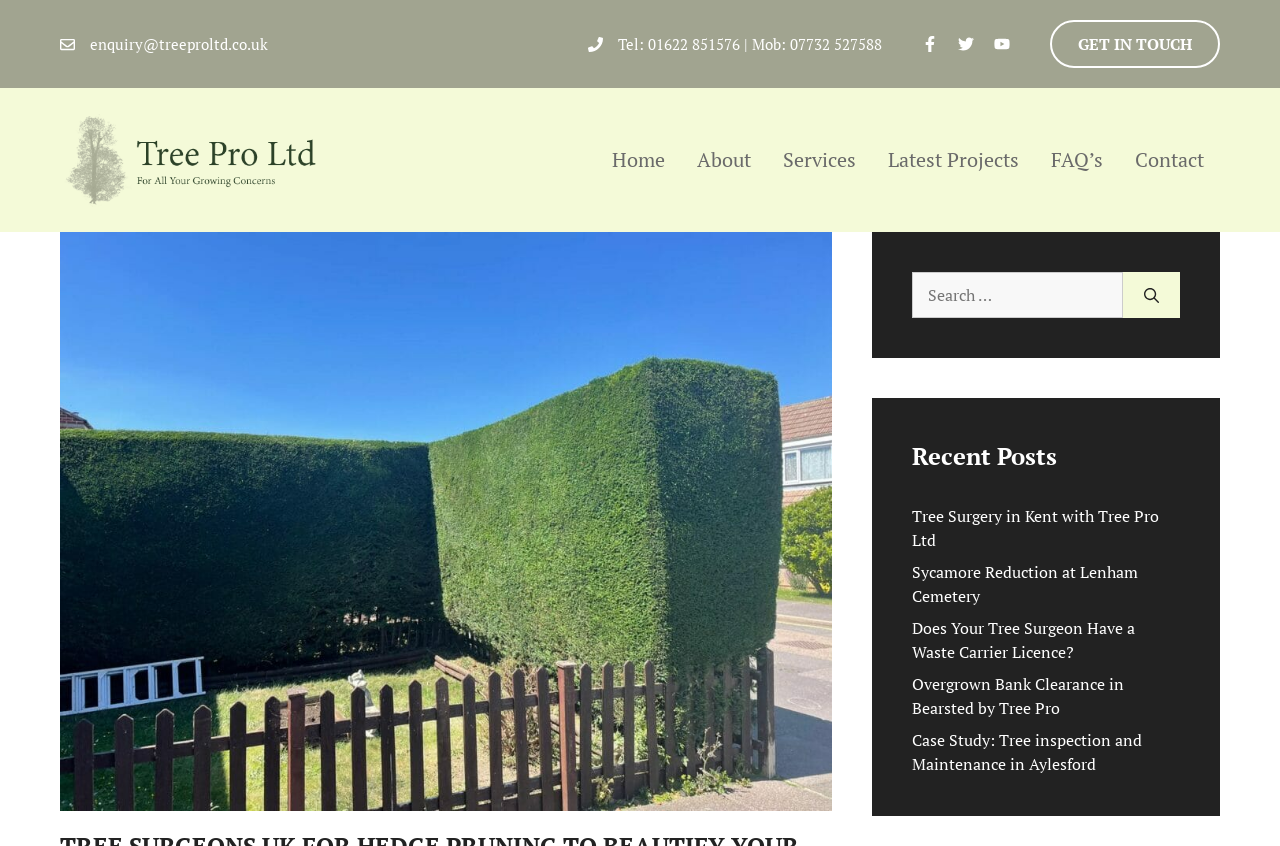Provide the text content of the webpage's main heading.

TREE SURGEONS UK FOR HEDGE PRUNING TO BEAUTIFY YOUR GARDEN